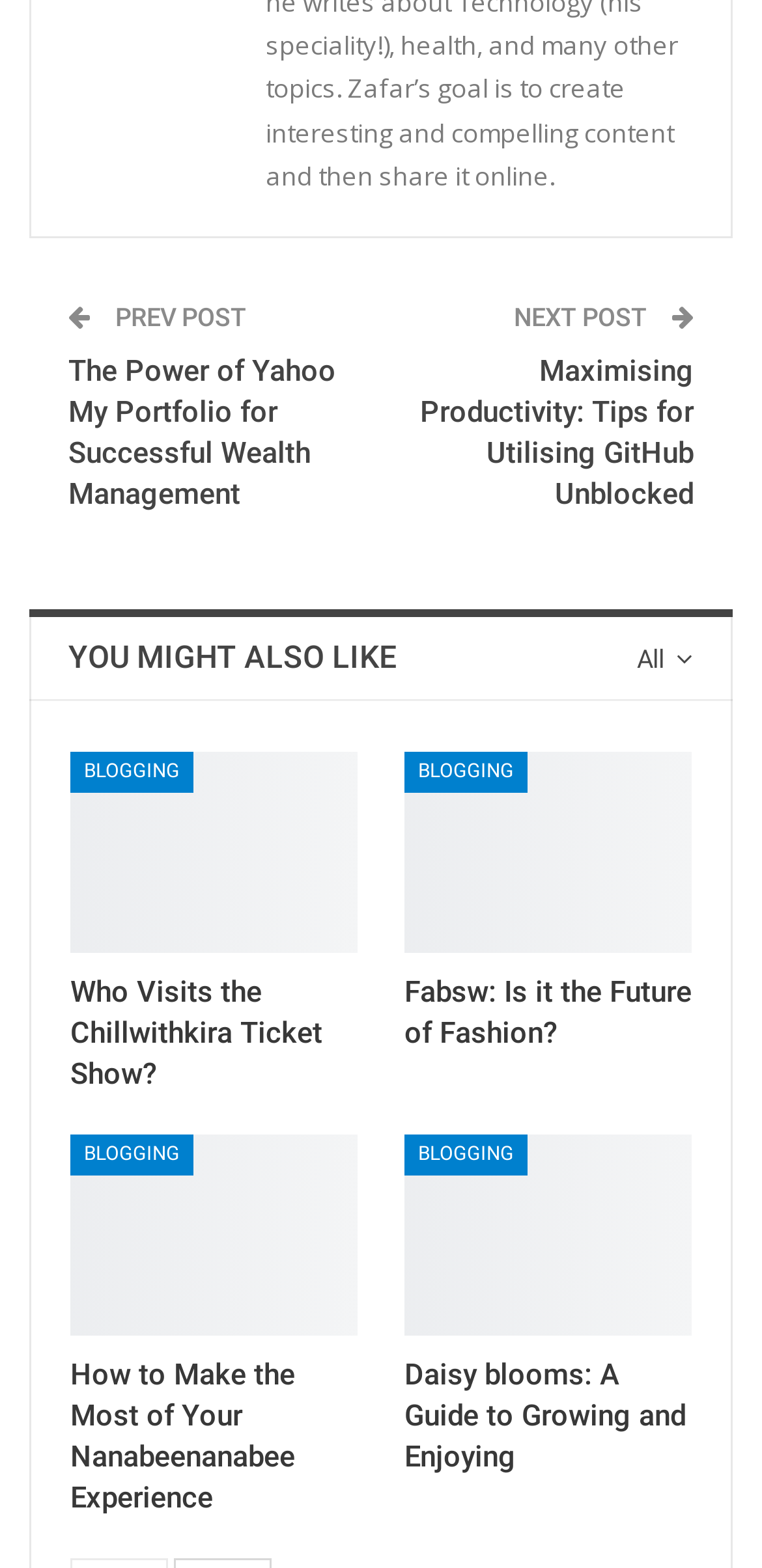Identify the bounding box coordinates of the region that needs to be clicked to carry out this instruction: "Learn about Fabsw fashion". Provide these coordinates as four float numbers ranging from 0 to 1, i.e., [left, top, right, bottom].

[0.531, 0.479, 0.908, 0.607]